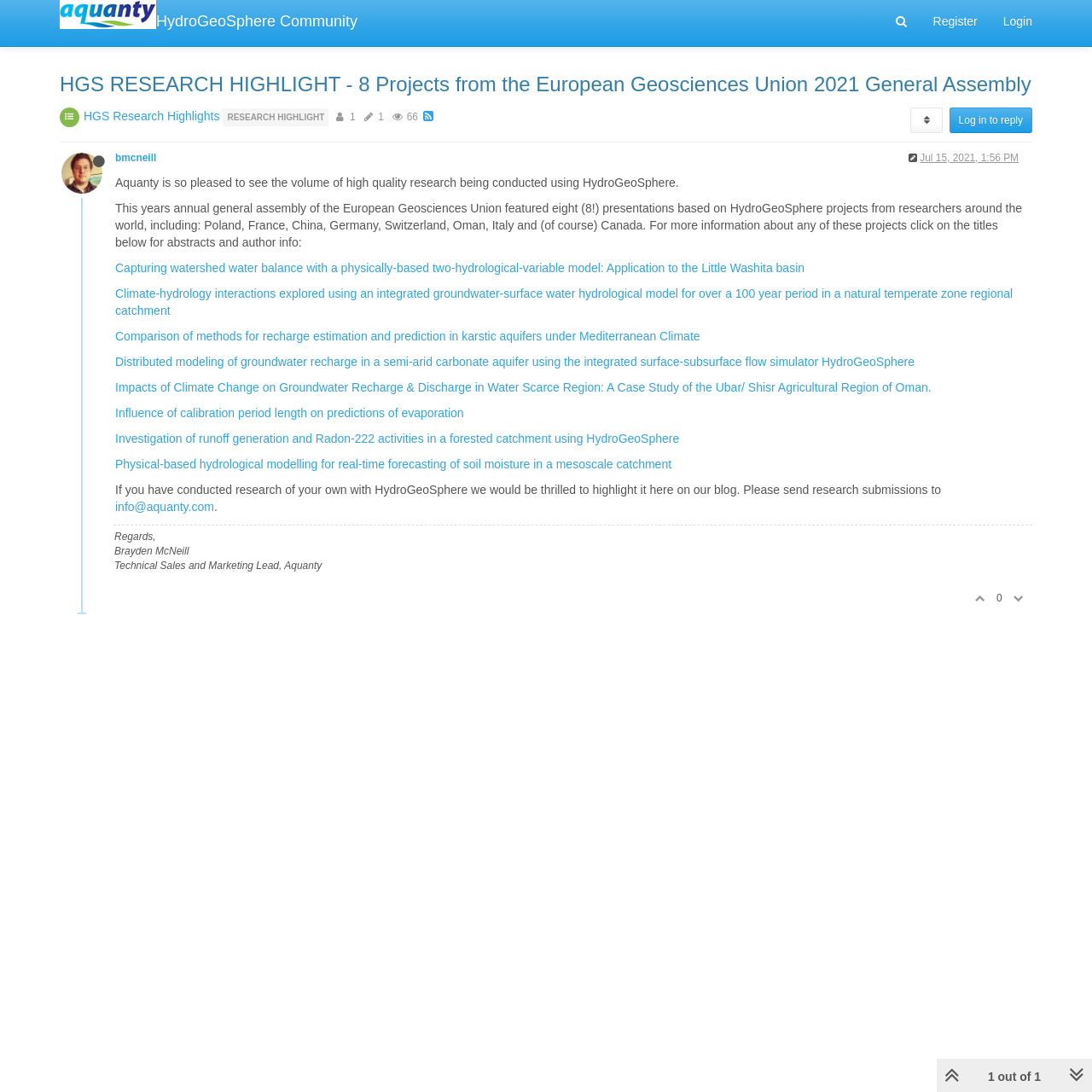Given the element description: "name="query" placeholder="Search"", predict the bounding box coordinates of this UI element. The coordinates must be four float numbers between 0 and 1, given as [left, top, right, bottom].

[0.808, 0.005, 0.965, 0.034]